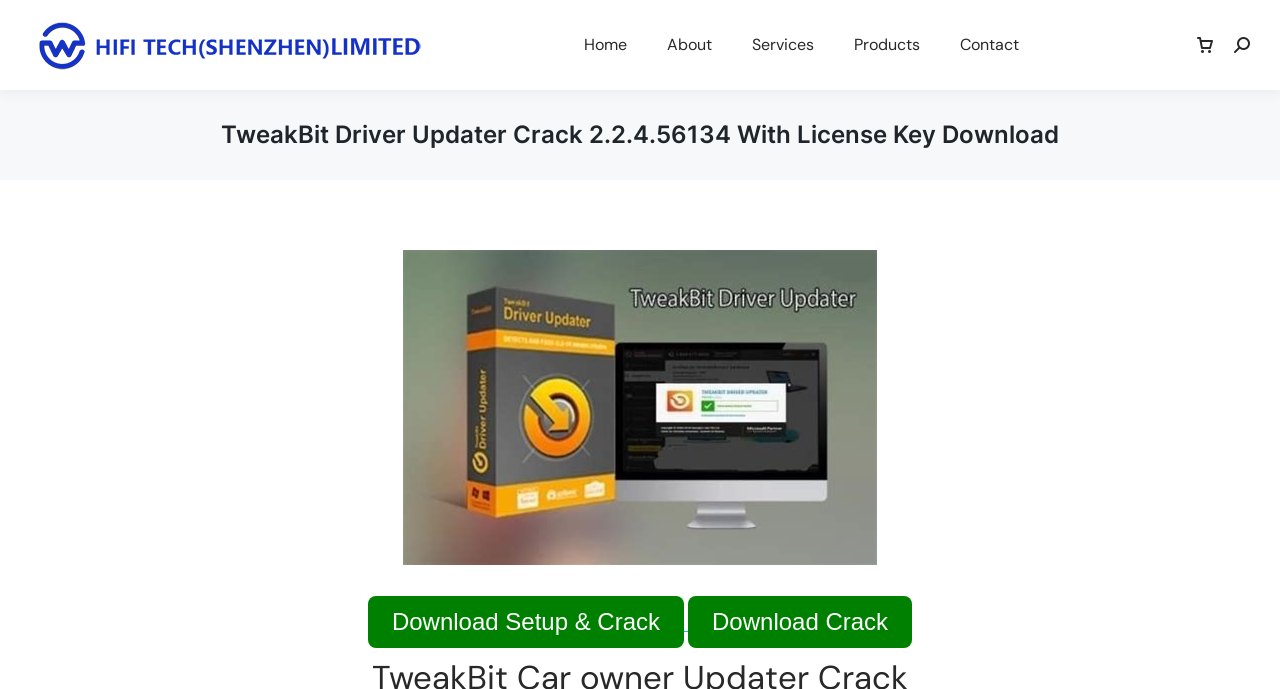Provide a comprehensive description of the webpage.

The webpage appears to be a download page for TweakBit Driver Updater Crack software. At the top left, there is a logo and a link to "HIFI TECH (SHENZHEN) LIMITED". Below the logo, there is a horizontal menu bar with five menu items: "Home", "About", "Services", "Products", and "Contact". 

On the top right, there is a search bar with a magnifying glass icon and a link with a Facebook icon. 

The main content of the page is a heading that reads "TweakBit Driver Updater Crack 2.2.4.56134 With License Key Download". Below the heading, there is a link with the same text, accompanied by an image. 

Further down, there are two prominent buttons: "Download Setup & Crack" and "Download Crack", which are likely the main call-to-actions on the page. The buttons are positioned side by side, with the "Download Setup & Crack" button on the left and the "Download Crack" button on the right.